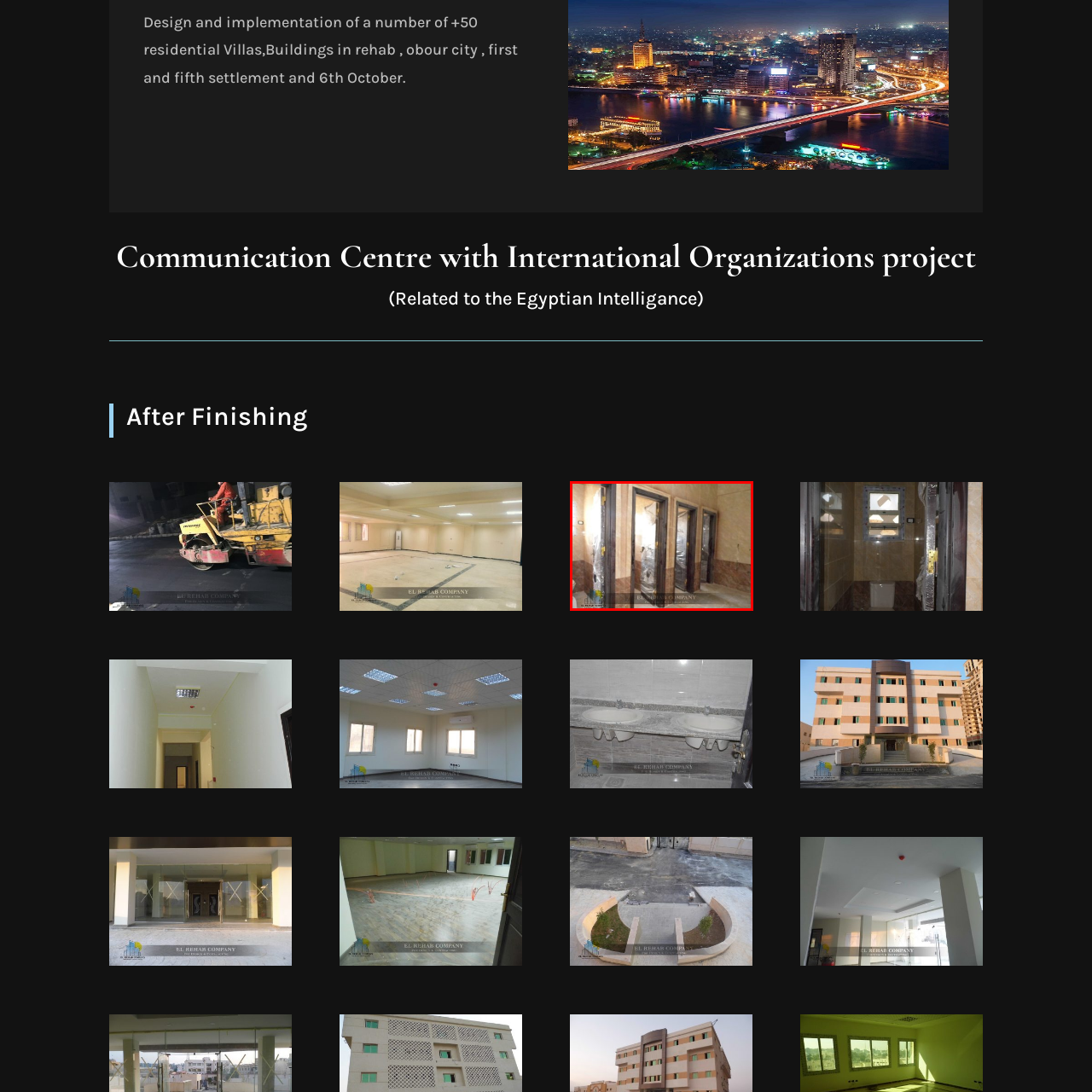Focus on the area marked by the red boundary, What type of material is used for the decorative border? Answer concisely with a single word or phrase.

Marble